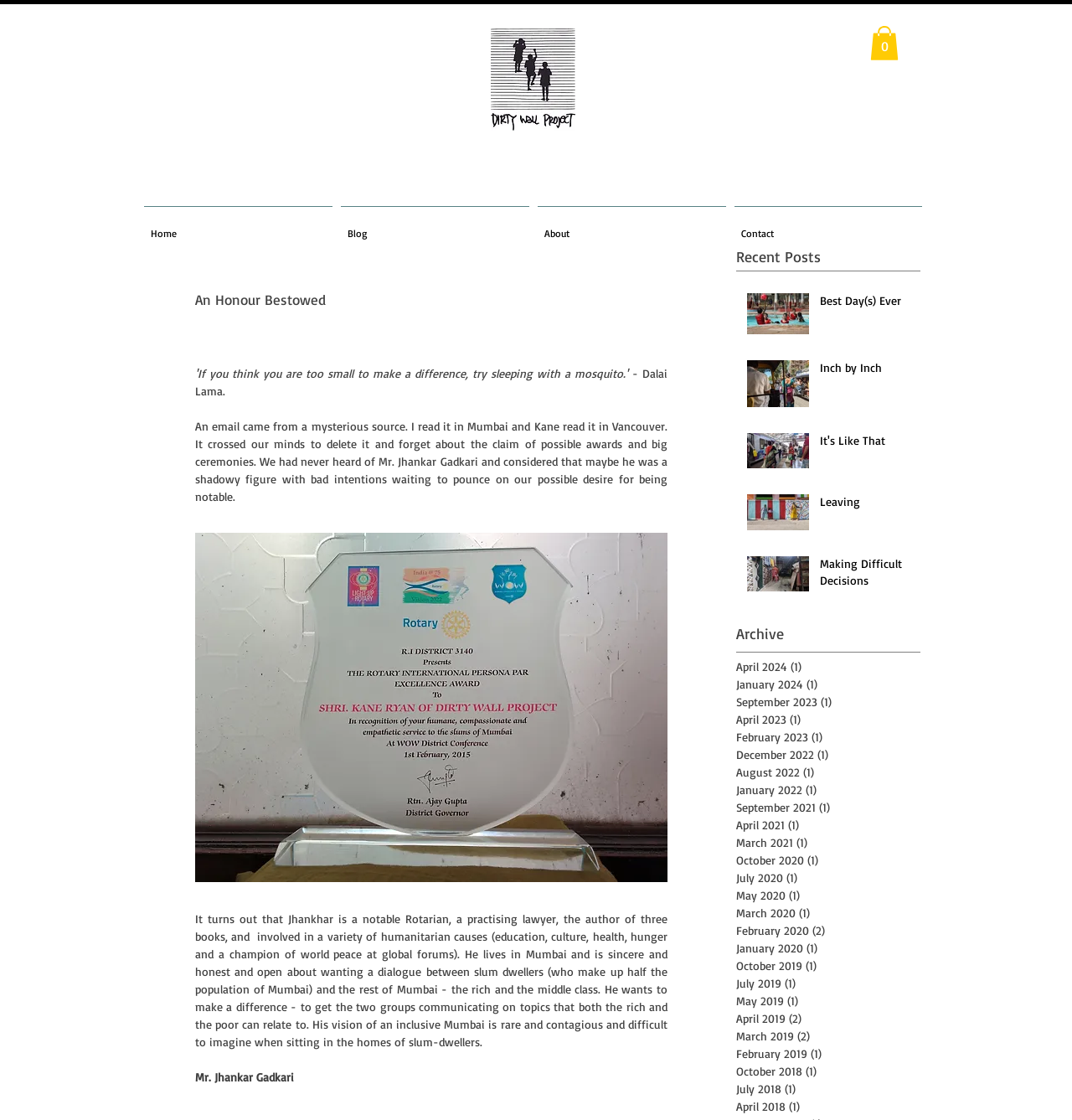Create an in-depth description of the webpage, covering main sections.

This webpage is titled "An Honour Bestowed" and features a quote from the Dalai Lama at the top. Below the quote, there is a navigation menu with links to "Home", "Blog", "About", and "Contact" pages. 

To the right of the navigation menu, there is a cart icon with a "0 items" label. Above the cart icon, there is a link to an unknown page. 

The main content of the page is divided into two sections. The first section has a heading "An Honour Bestowed" and contains a passage of text describing an email from a mysterious source and the story of Mr. Jhankar Gadkari, a notable Rotarian and humanitarian. Below the passage, there is a button.

The second section has a heading "Recent Posts" and displays a list of five posts, each with an image, a title, and a link to the post. The posts are titled "Best Day(s) Ever", "Inch by Inch", "It's Like That", "Leaving", and "Making Difficult Decisions".

Below the recent posts section, there is an "Archive" section that lists links to monthly archives of posts from 2018 to 2024.